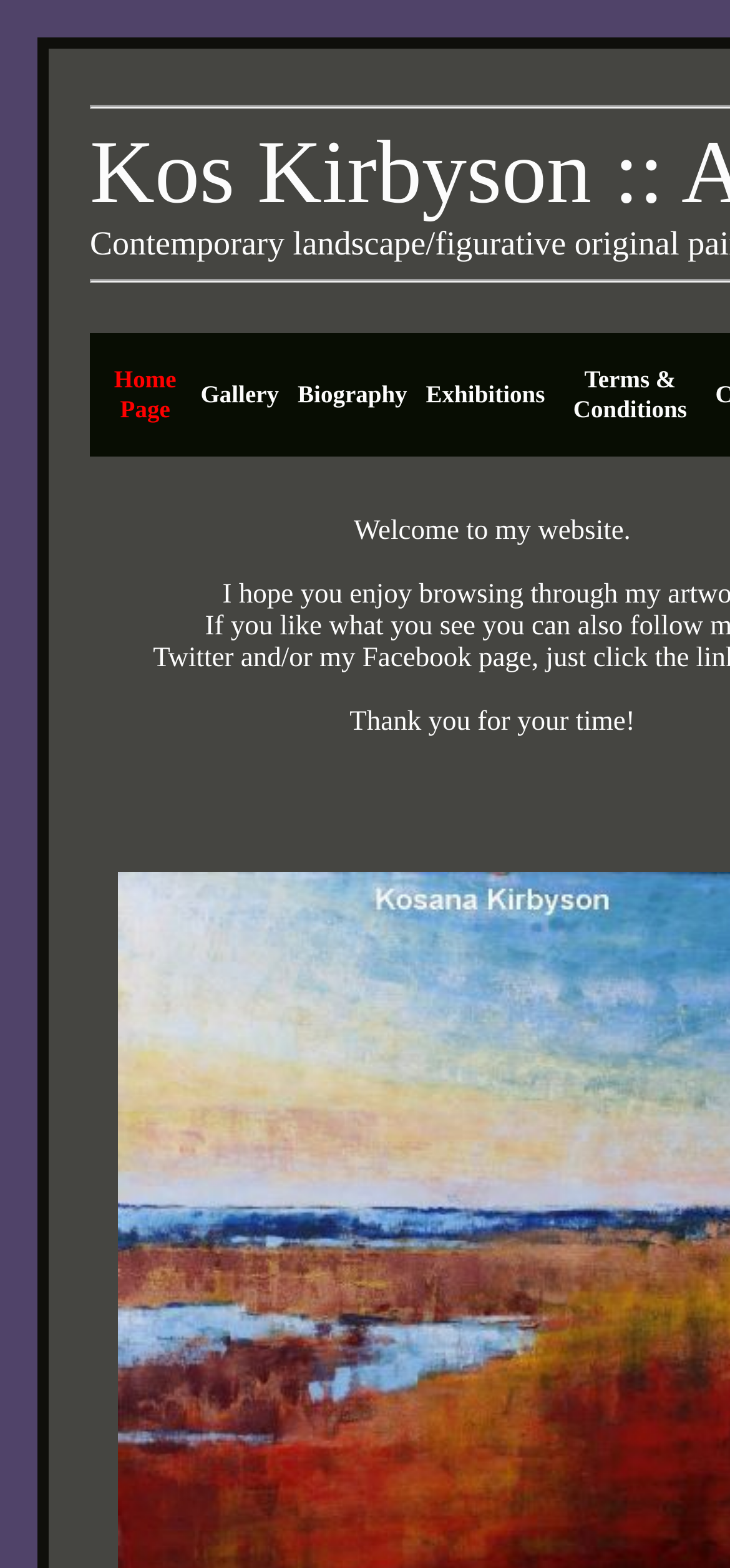Answer the question in a single word or phrase:
What is the vertical position of the 'Gallery' menu item relative to the 'Home Page' menu item?

Same row